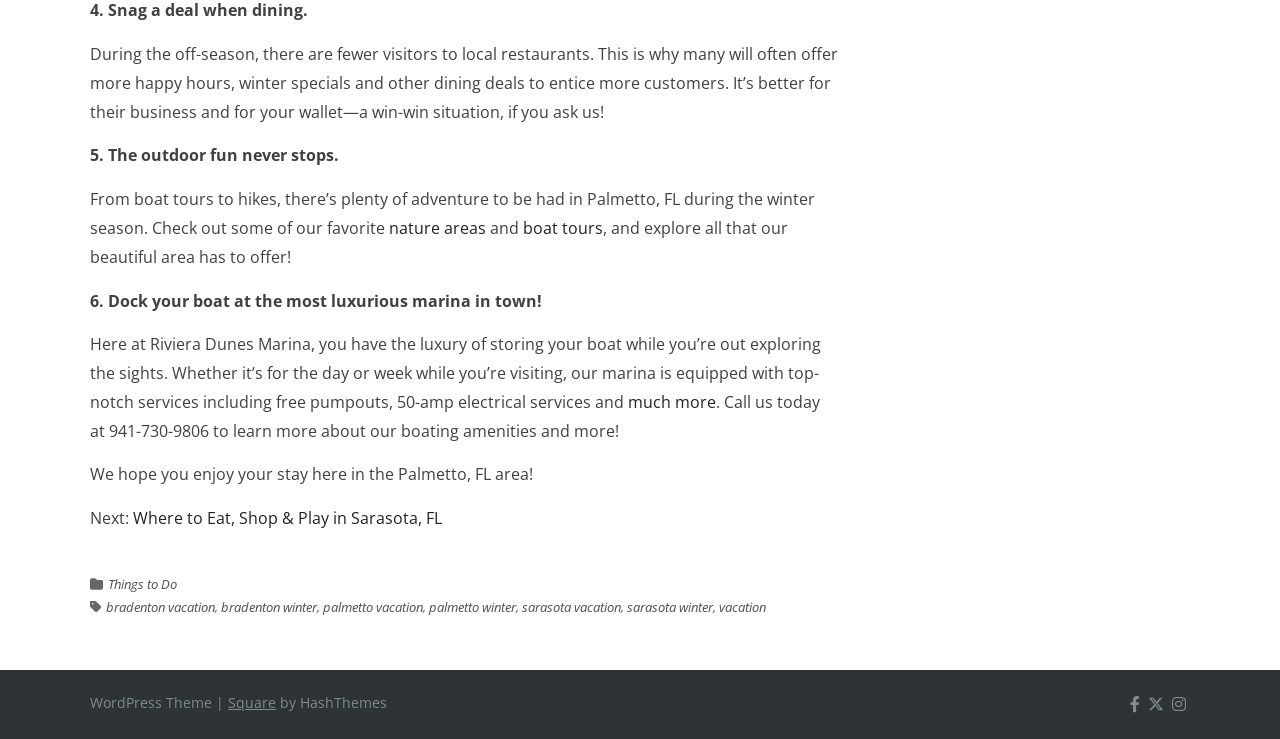Identify the bounding box for the element characterized by the following description: "Square".

[0.178, 0.938, 0.216, 0.963]